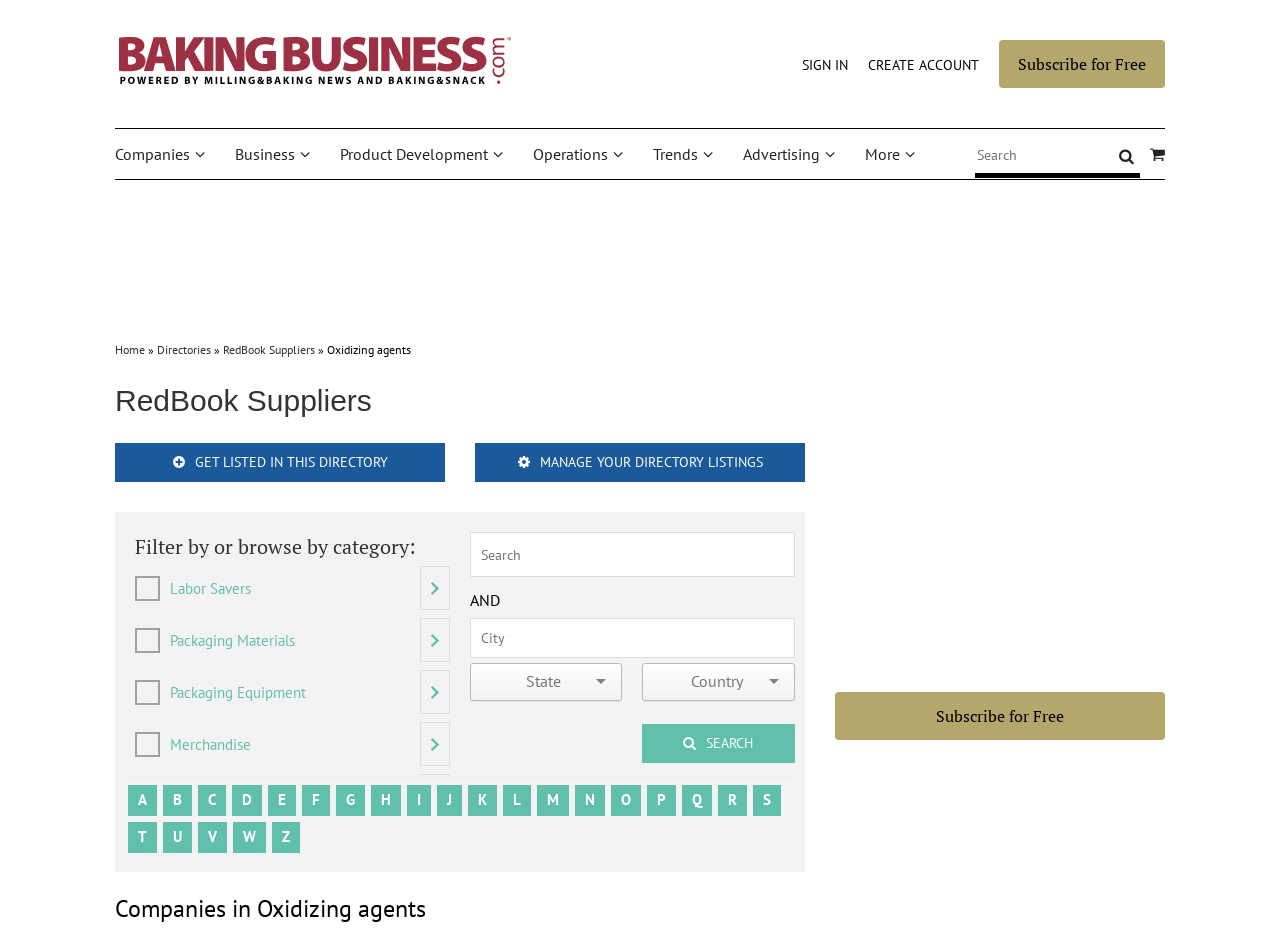Please find the bounding box coordinates of the clickable region needed to complete the following instruction: "Filter by category". The bounding box coordinates must consist of four float numbers between 0 and 1, i.e., [left, top, right, bottom].

[0.105, 0.573, 0.325, 0.602]